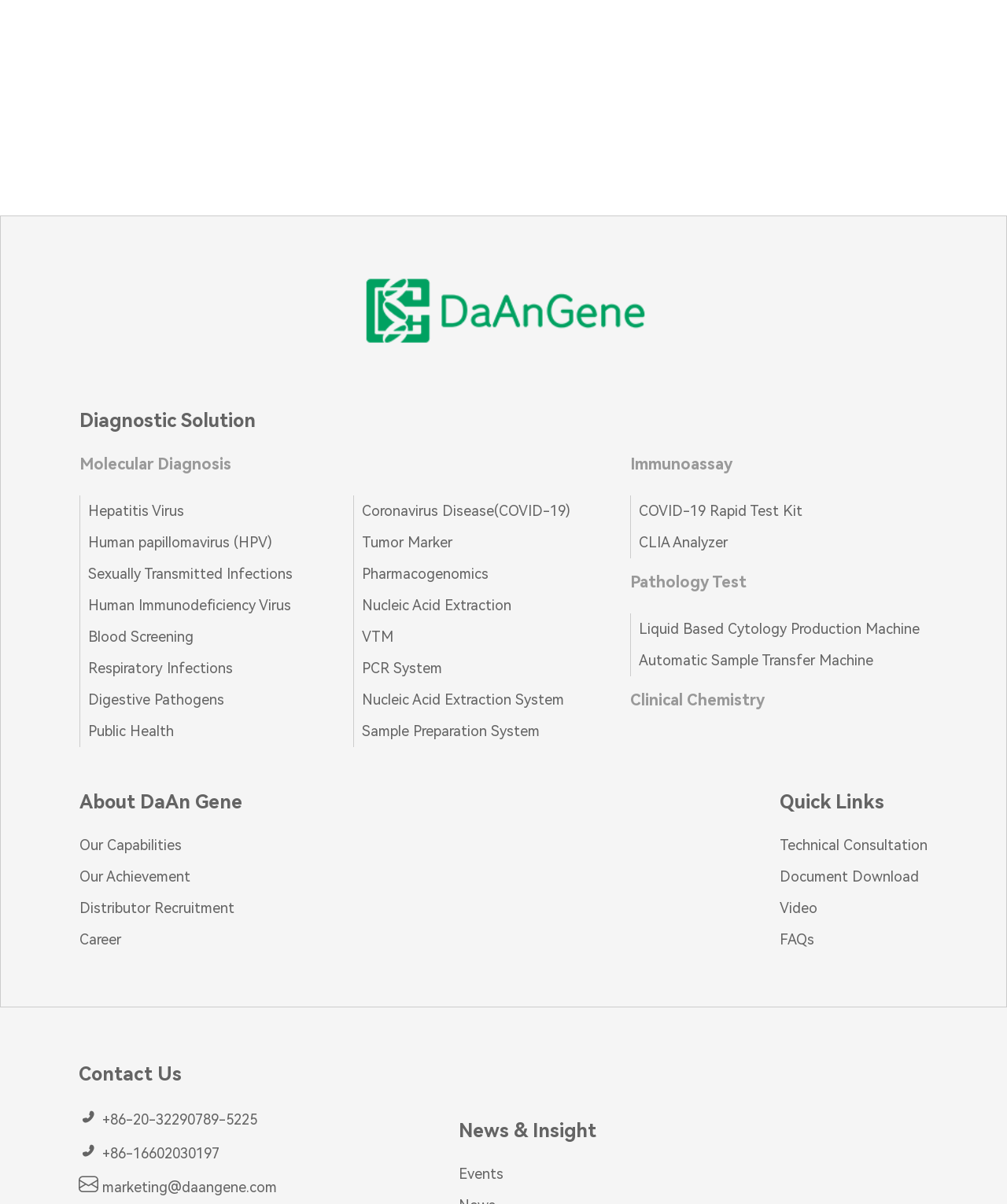Please identify the bounding box coordinates of the element I should click to complete this instruction: 'Get Technical Consultation'. The coordinates should be given as four float numbers between 0 and 1, like this: [left, top, right, bottom].

[0.774, 0.692, 0.921, 0.712]